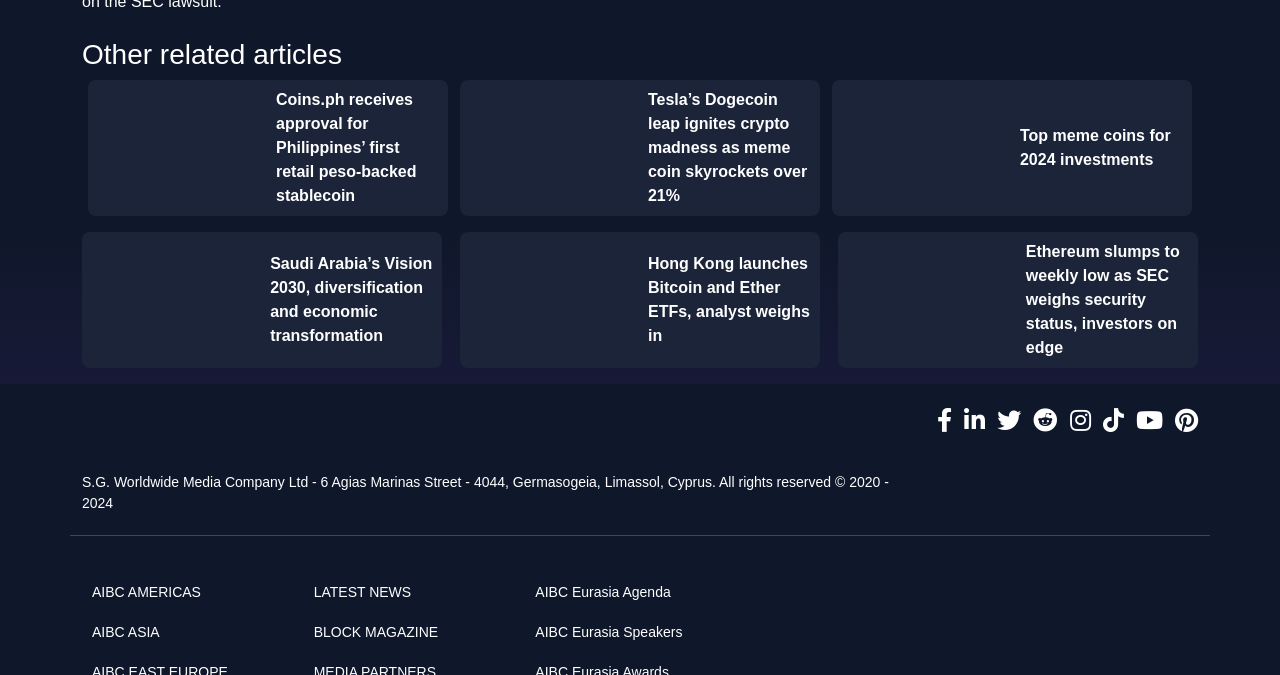Give a short answer to this question using one word or a phrase:
What is the text of the footer section?

S.G. Worldwide Media Company Ltd